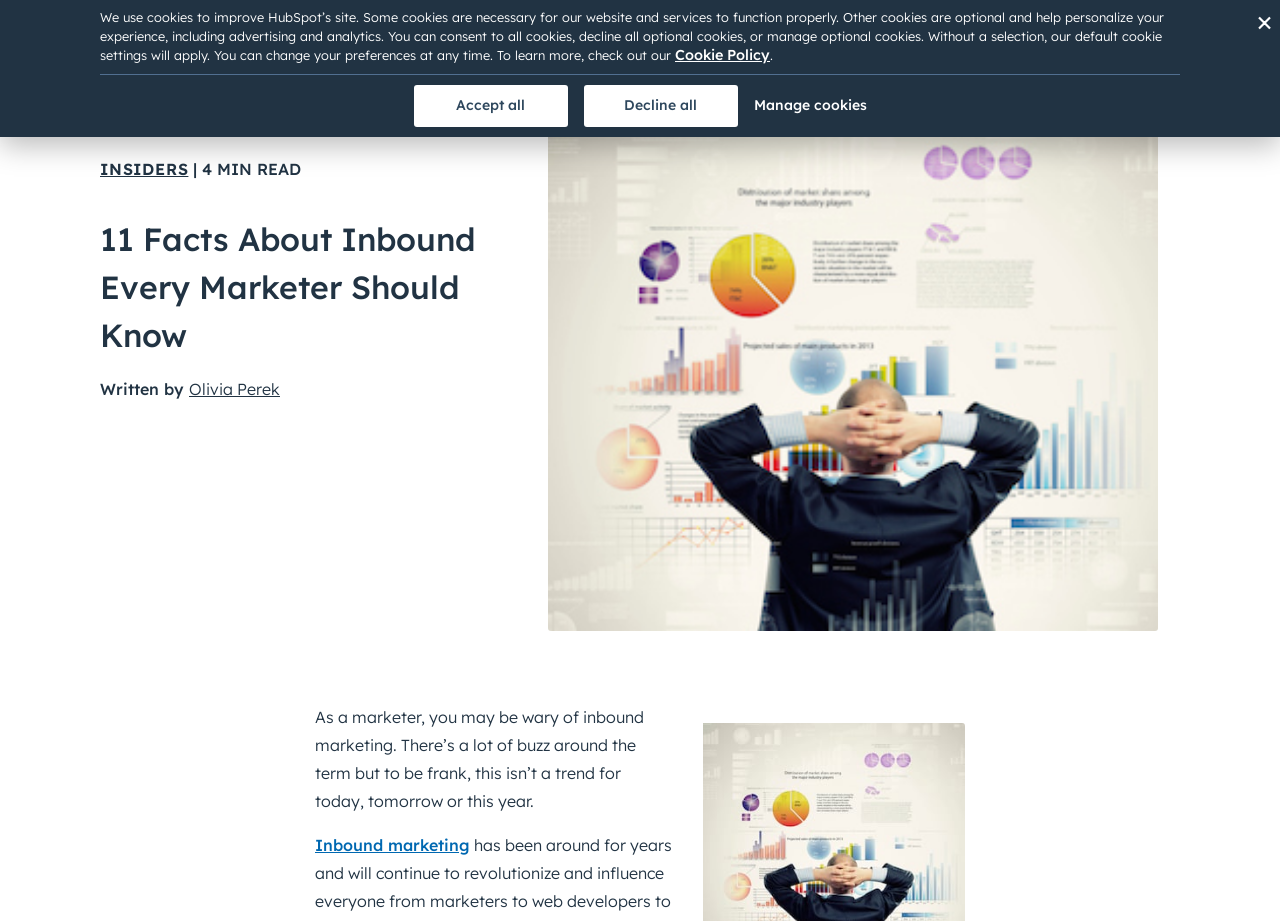Please identify the bounding box coordinates of the element's region that should be clicked to execute the following instruction: "Log in to the website". The bounding box coordinates must be four float numbers between 0 and 1, i.e., [left, top, right, bottom].

[0.711, 0.007, 0.757, 0.054]